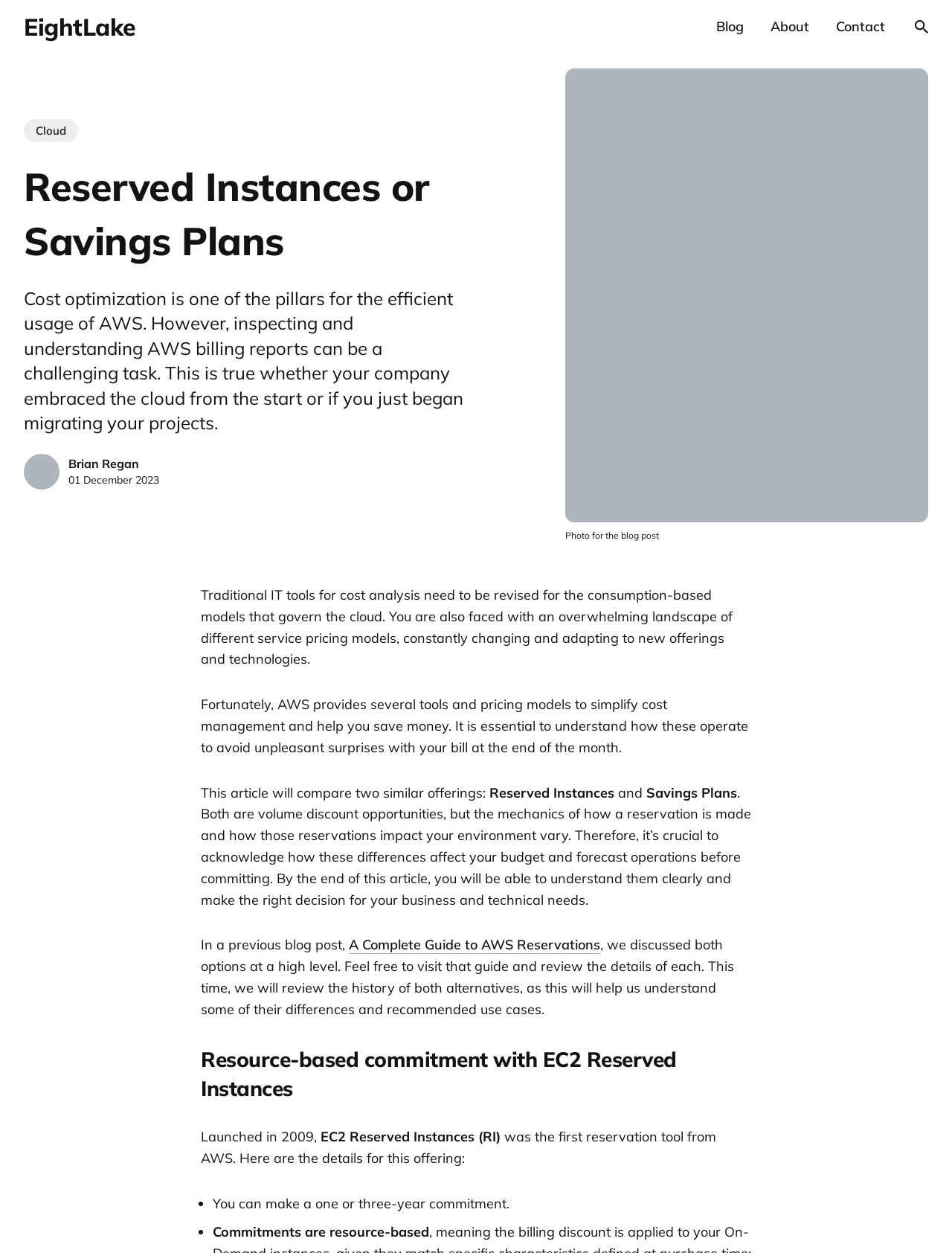Show the bounding box coordinates for the HTML element described as: "parent_node: Brian Regan".

[0.025, 0.362, 0.062, 0.391]